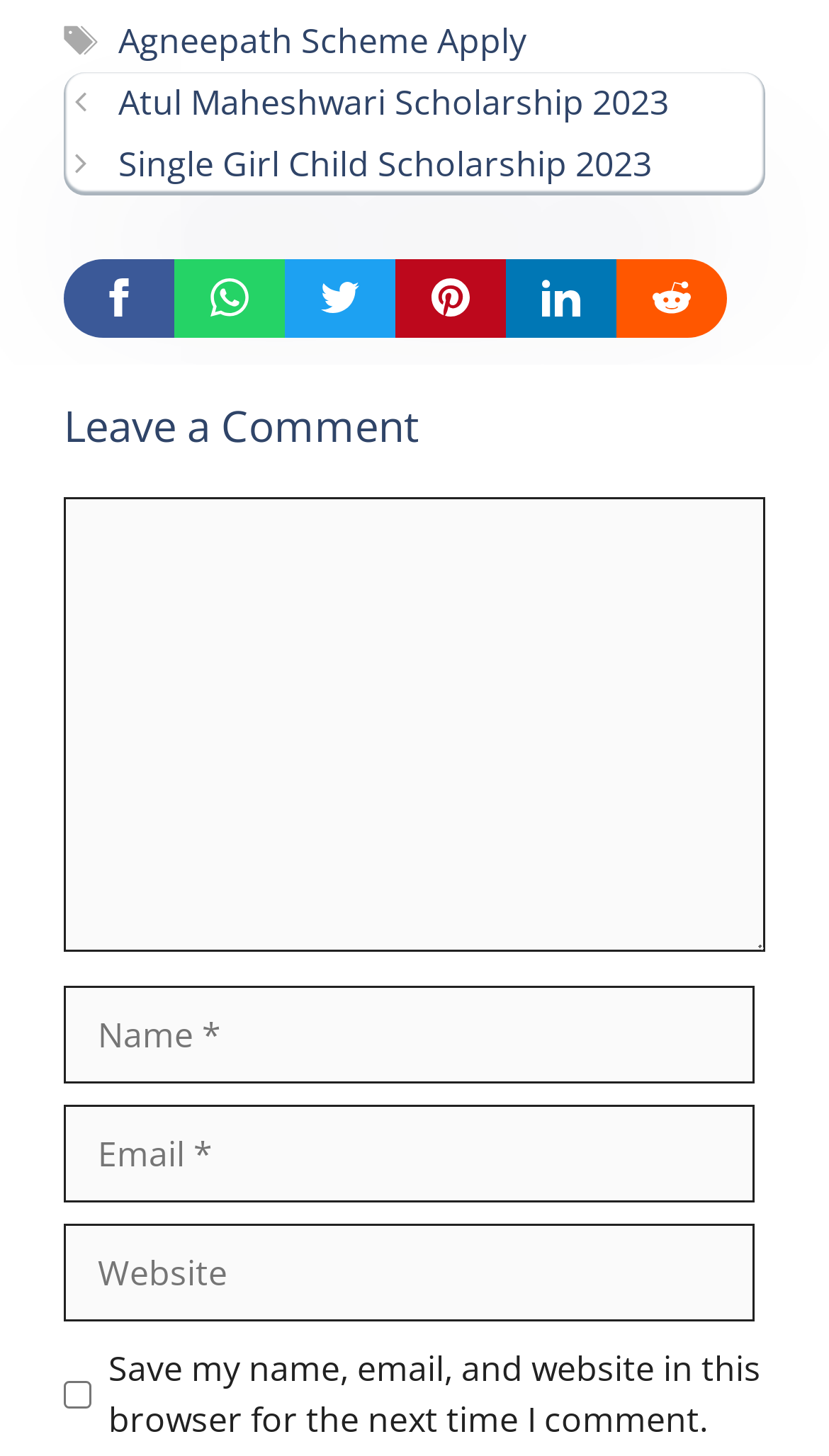Please identify the bounding box coordinates of the element that needs to be clicked to execute the following command: "Enter your name". Provide the bounding box using four float numbers between 0 and 1, formatted as [left, top, right, bottom].

[0.077, 0.678, 0.91, 0.745]